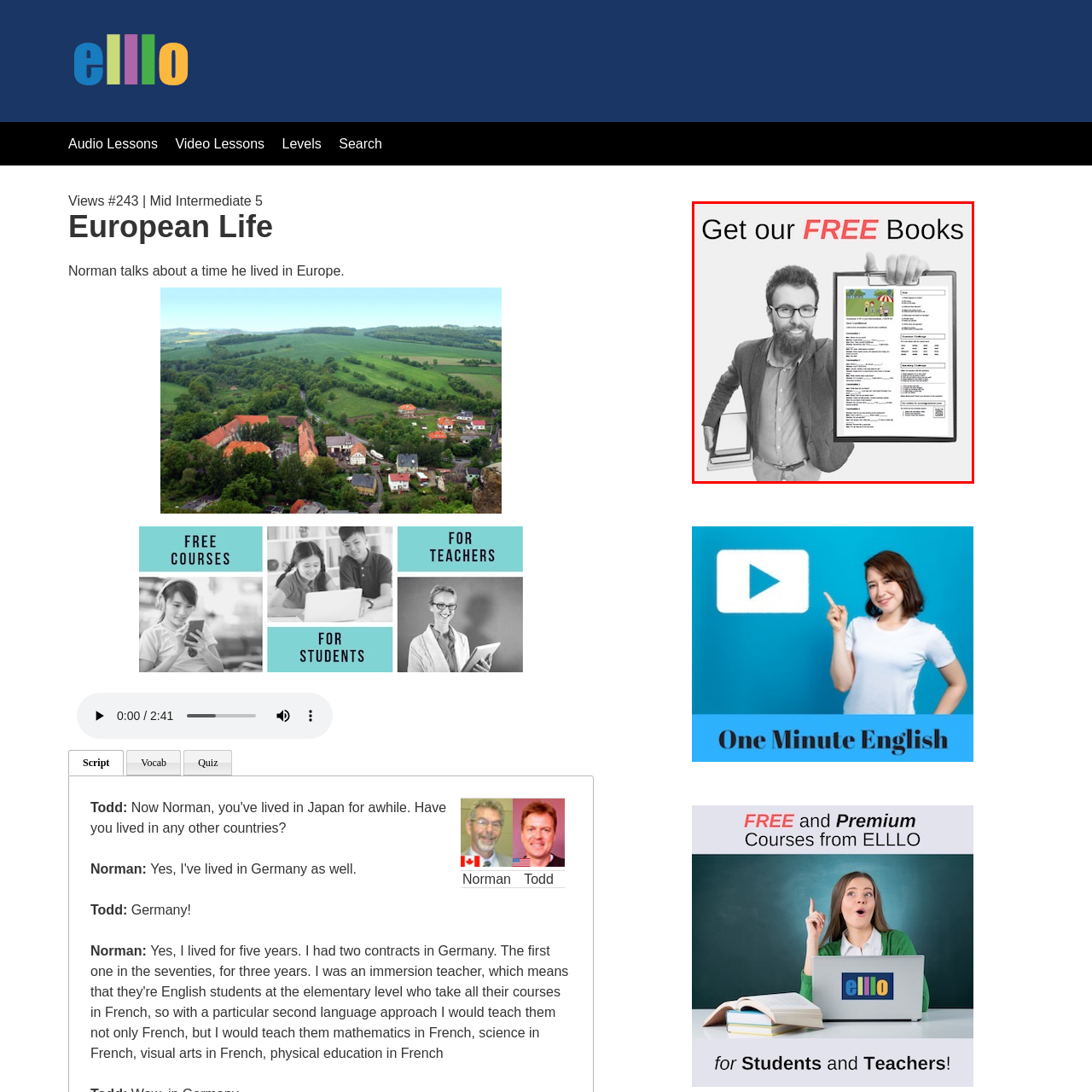Analyze the picture enclosed by the red bounding box and provide a single-word or phrase answer to this question:
What is the background color of the image?

Light color